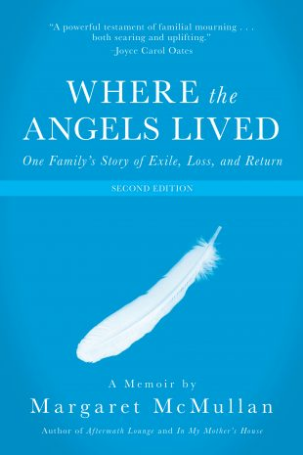Provide a thorough description of the contents of the image.

The image showcases the cover of the memoir "Where the Angels Lived" by Margaret McMullan. The cover features a soft blue background with the title prominently displayed in bold white lettering, emphasizing the words "WHERE the ANGELS LIVED." Below the title, a poignant subtitle reads, "One Family’s Story of Exile, Loss, and Return," indicating the memoir's themes of heritage and personal history. A delicate white feather is illustrated, symbolizing purity and perhaps a connection to the spiritual. The cover also notes that this is the "Second Edition," highlighting its significance and enduring relevance. Endorsed by Joyce Carol Oates, the text emphasizes the emotional depth and narrative power of McMullan's work, inviting readers into her journey of discovery and reflection.